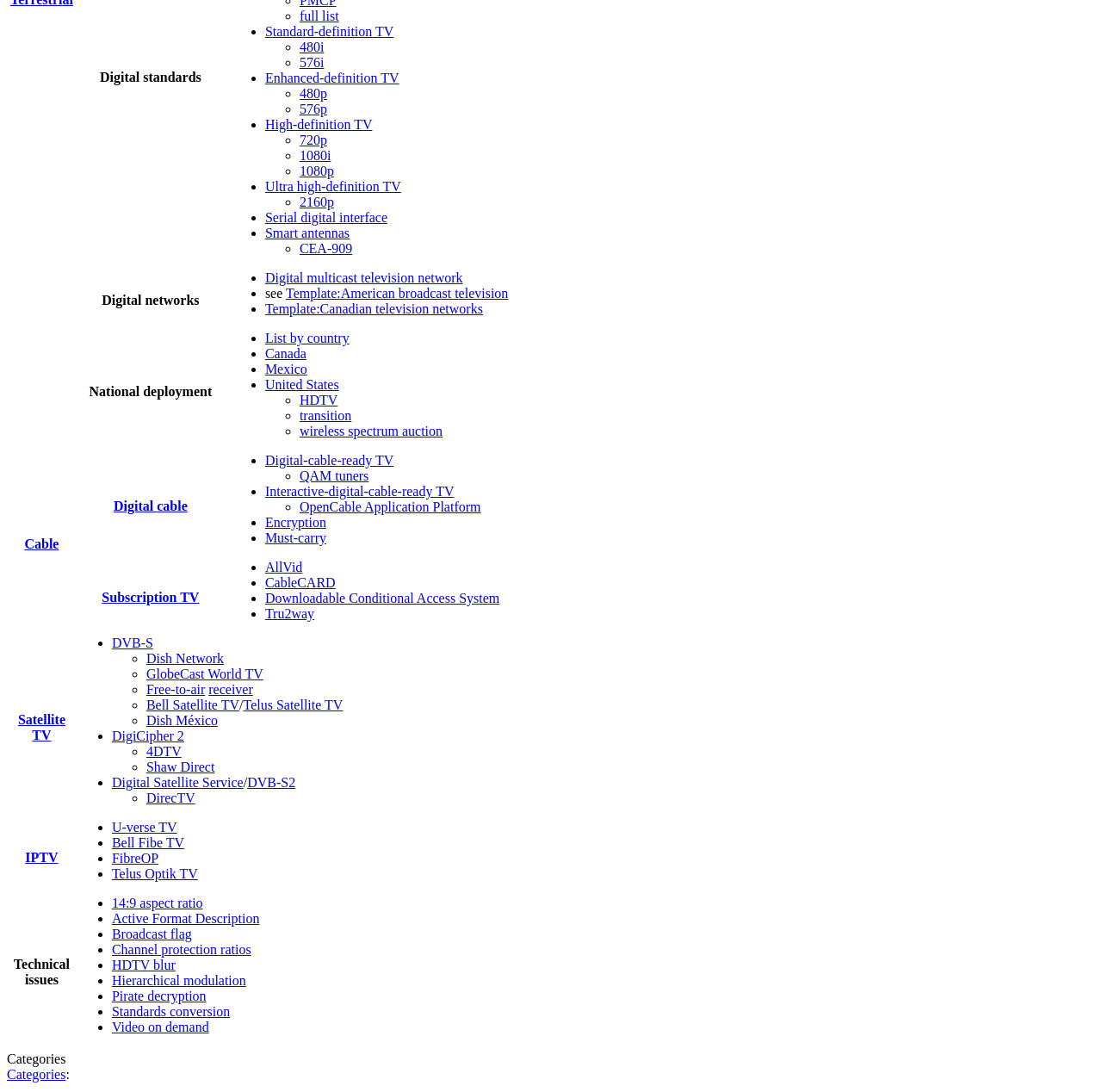What is the purpose of QAM tuners?
Refer to the screenshot and deliver a thorough answer to the question presented.

I found the mention of QAM tuners in the 'Digital cable' section, which suggests that they are related to digital cable technology.